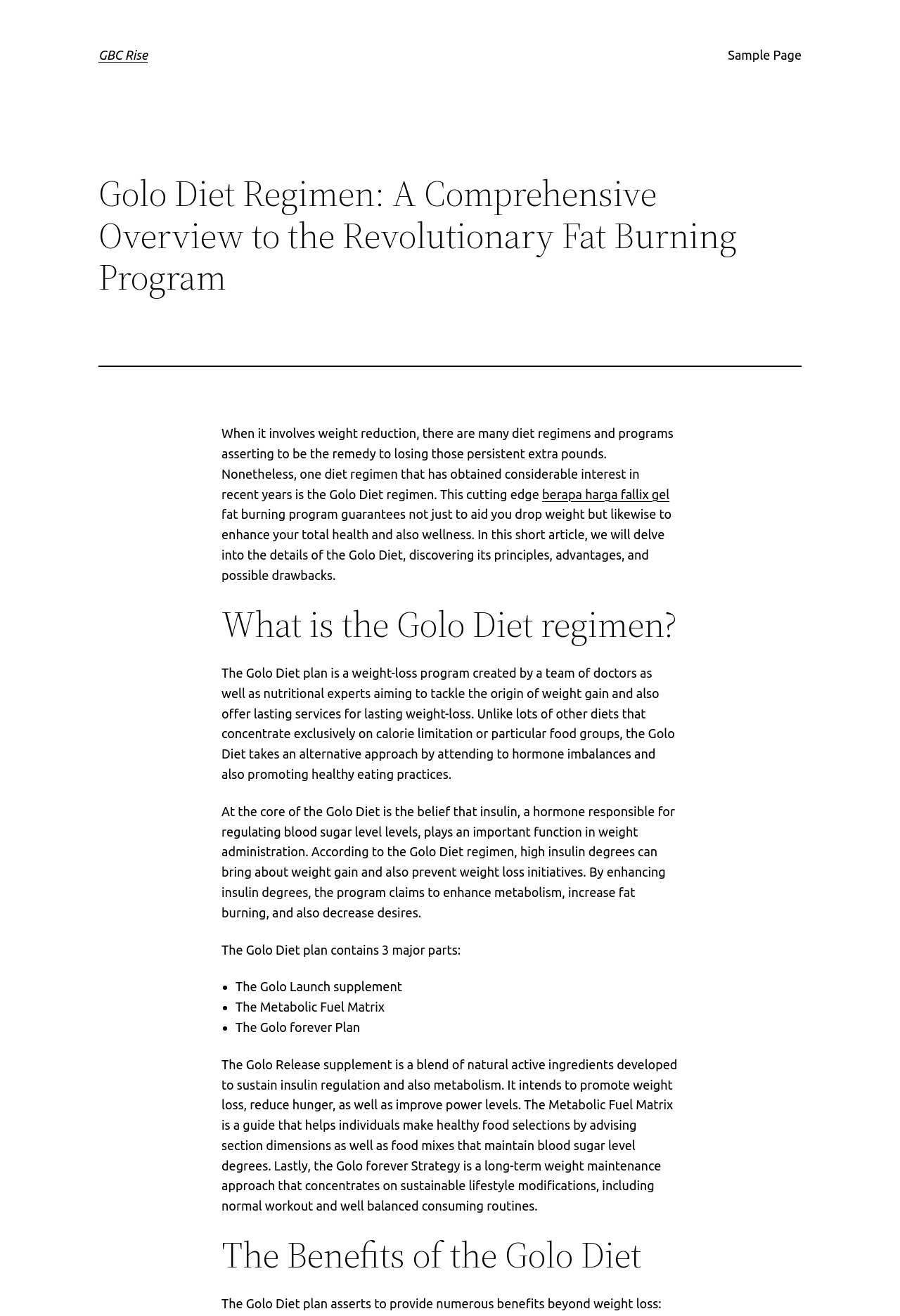Generate an in-depth caption that captures all aspects of the webpage.

The webpage is about the Golo Diet Regimen, a comprehensive weight loss program. At the top, there is a heading "GBC Rise" with a link to it. On the right side of the top section, there is a link to "Sample Page". 

Below the top section, there is a main heading "Golo Diet Regimen: A Comprehensive Overview to the Revolutionary Fat Burning Program". Underneath this heading, there is a horizontal separator line. 

The main content of the webpage is divided into sections. The first section starts with a paragraph of text discussing the Golo Diet and its benefits. Below this paragraph, there is a link to "berapa harga fallix gel". The text continues, explaining the principles and benefits of the Golo Diet. 

The next section is headed "What is the Golo Diet regimen?" and provides an overview of the program, including its approach to weight loss and its focus on hormone imbalances and healthy eating practices. 

The following section explains the core of the Golo Diet, which is the belief that insulin levels play a crucial role in weight management. The program claims to improve metabolism, increase fat burning, and reduce cravings by enhancing insulin levels. 

Below this, there is a list of the three major parts of the Golo Diet plan: the Golo Launch supplement, the Metabolic Fuel Matrix, and the Golo forever Plan. Each part is briefly described in the following paragraphs. 

Finally, there is a section headed "The Benefits of the Golo Diet", which discusses the advantages of the program beyond weight loss.